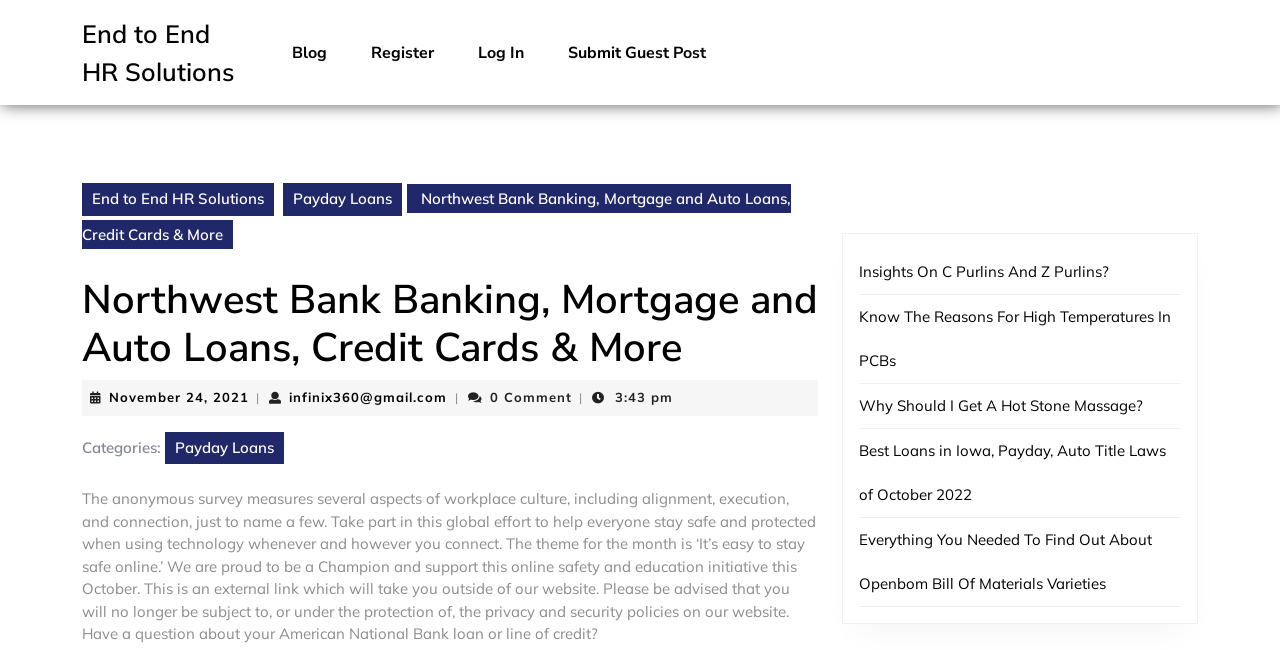Construct a thorough caption encompassing all aspects of the webpage.

The webpage appears to be a blog or news article page from Northwest Bank, with a focus on HR solutions and banking-related topics. At the top, there is a navigation menu with links to "Blog", "Register", "Log In", and "Submit Guest Post". Below this menu, there is a heading that reads "Northwest Bank Banking, Mortgage and Auto Loans, Credit Cards & More".

The main content of the page is an article with a title that is not explicitly stated, but the text describes an anonymous survey measuring workplace culture aspects, including alignment, execution, and connection. The article also mentions a global effort to help everyone stay safe online and a theme of "It's easy to stay safe online".

To the right of the article, there is a complementary section with five links to other articles, including "Insights On C Purlins And Z Purlins?", "Know The Reasons For High Temperatures In PCBs", "Why Should I Get A Hot Stone Massage?", "Best Loans in Iowa, Payday, Auto Title Laws of October 2022", and "Everything You Needed To Find Out About Openbom Bill Of Materials Varieties".

There are several links scattered throughout the page, including a link to "End to End HR Solutions" at the top, and links to "Payday Loans" and other topics in the article and complementary sections. The page also displays the date and time of the article, "November 24, 2021 3:43 pm", and the number of comments, "0 Comment".